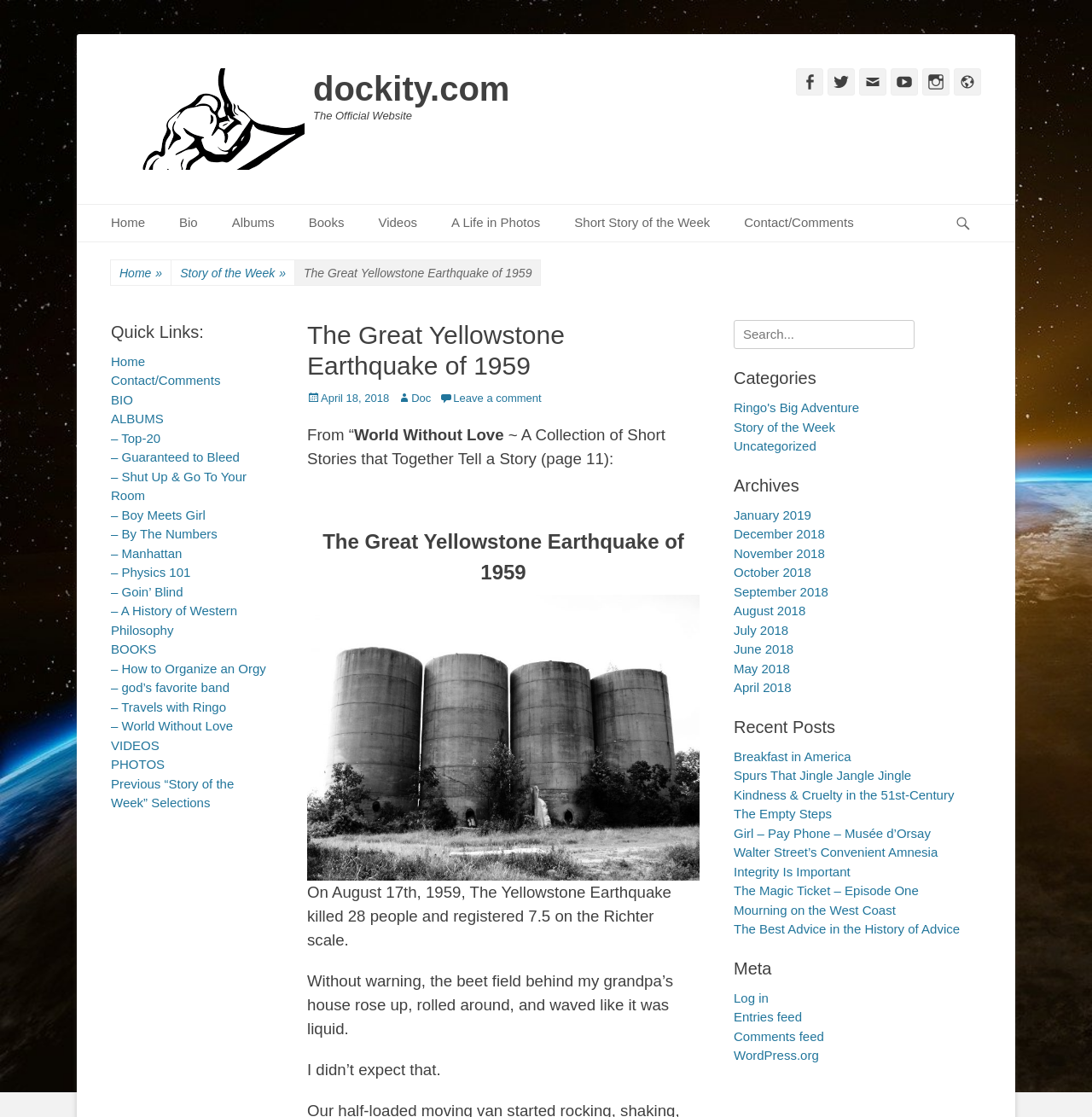What is the name of the website?
Examine the image and provide an in-depth answer to the question.

I found the name of the website by looking at the top-left corner of the webpage, where it says 'The Great Yellowstone Earthquake of 1959 | dockity.com'.